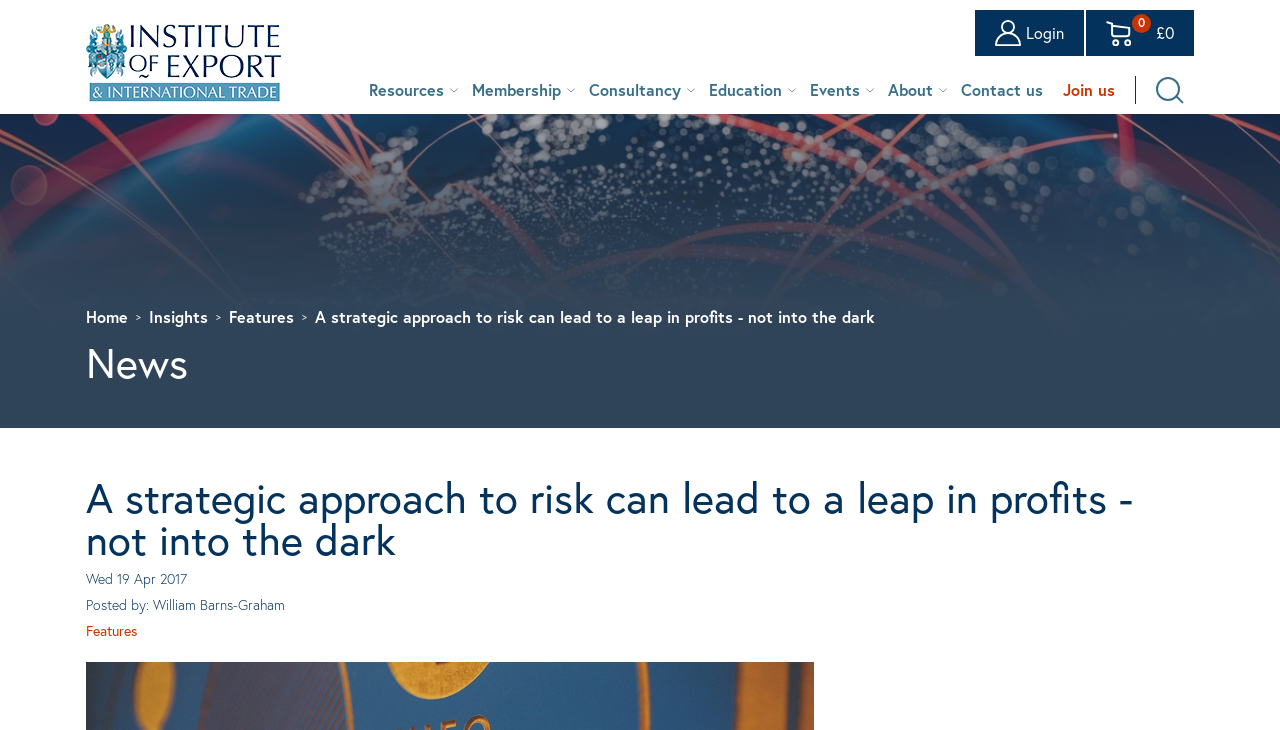Can you specify the bounding box coordinates for the region that should be clicked to fulfill this instruction: "Search for something".

[0.903, 0.104, 0.925, 0.142]